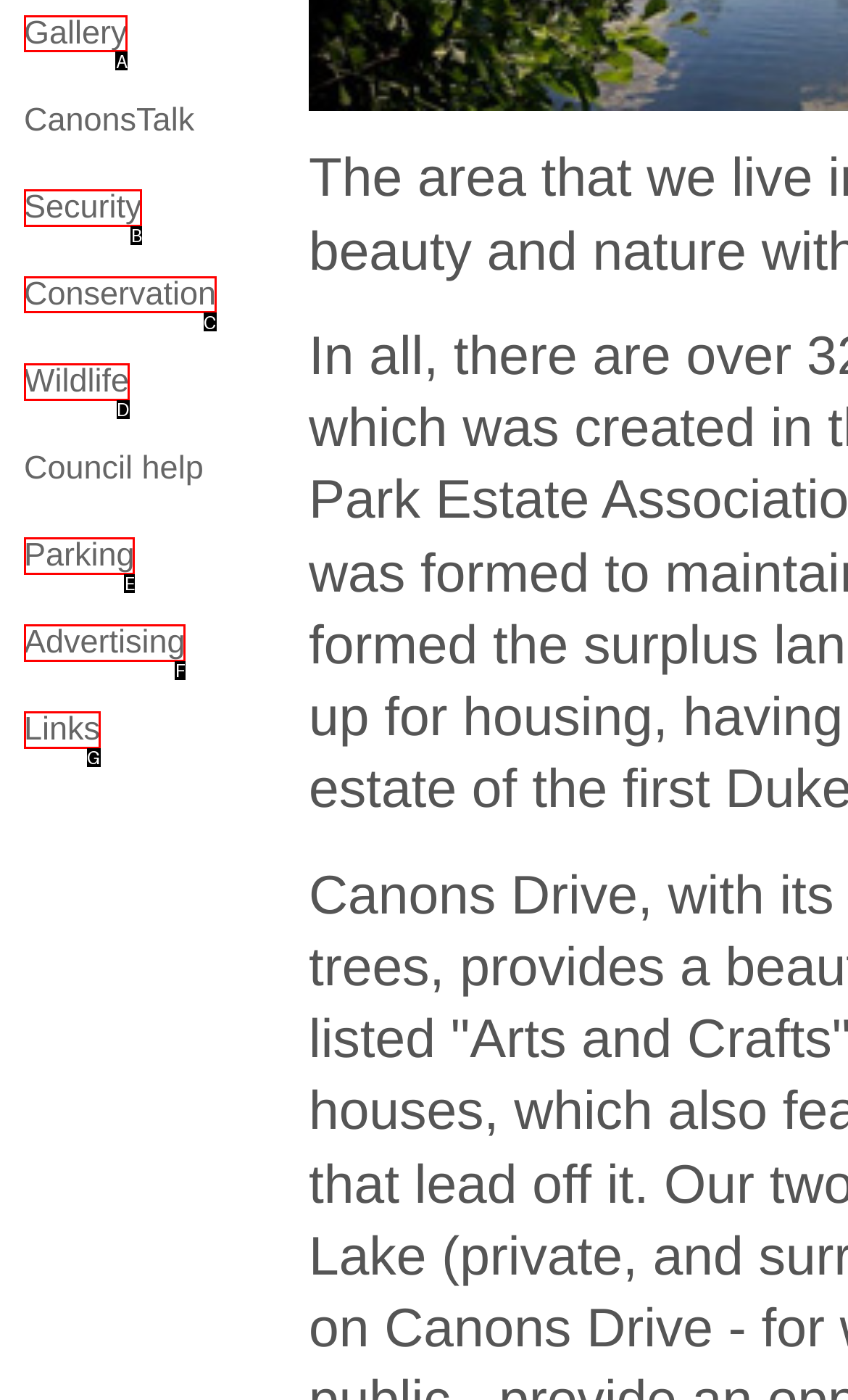From the given choices, identify the element that matches: Conservation
Answer with the letter of the selected option.

C